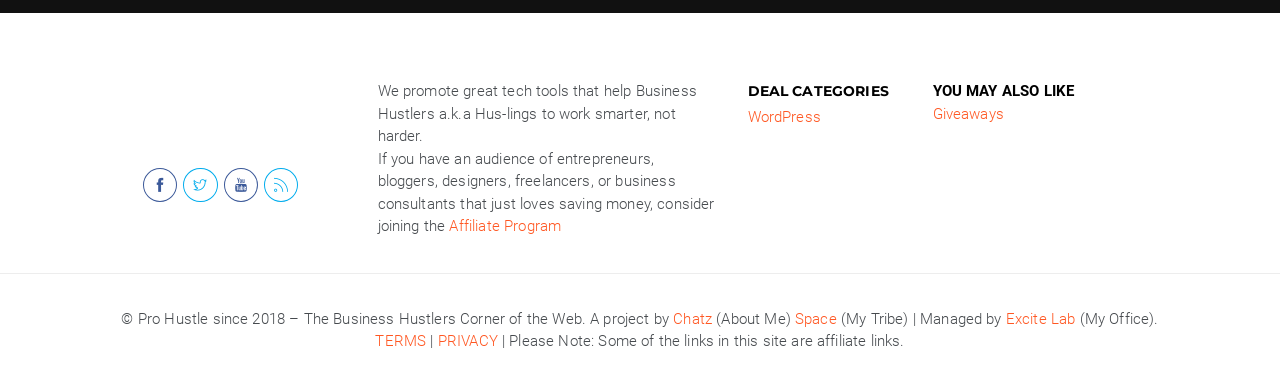Specify the bounding box coordinates of the region I need to click to perform the following instruction: "Search by product". The coordinates must be four float numbers in the range of 0 to 1, i.e., [left, top, right, bottom].

None